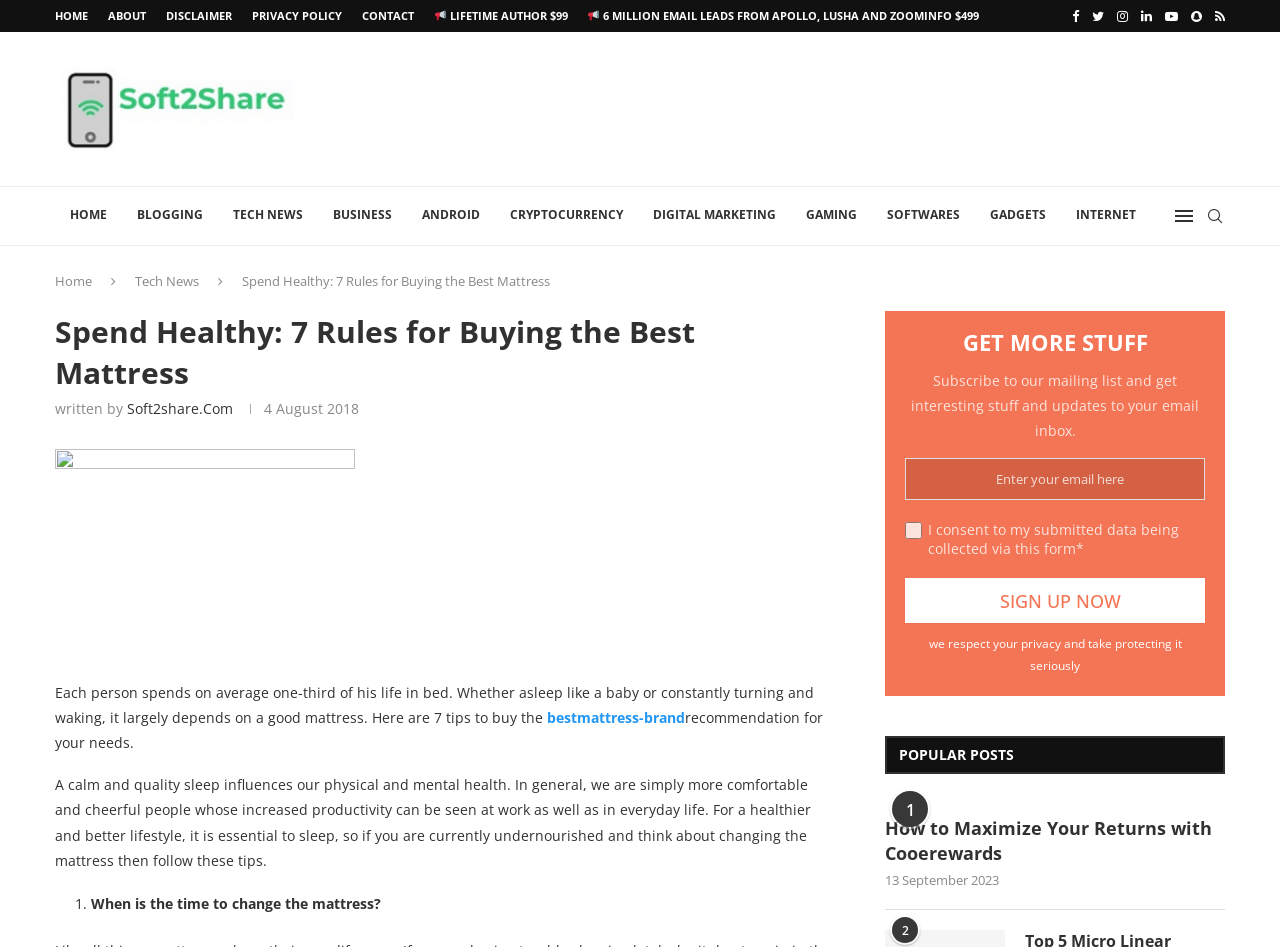Identify the main heading of the webpage and provide its text content.

Spend Healthy: 7 Rules for Buying the Best Mattress